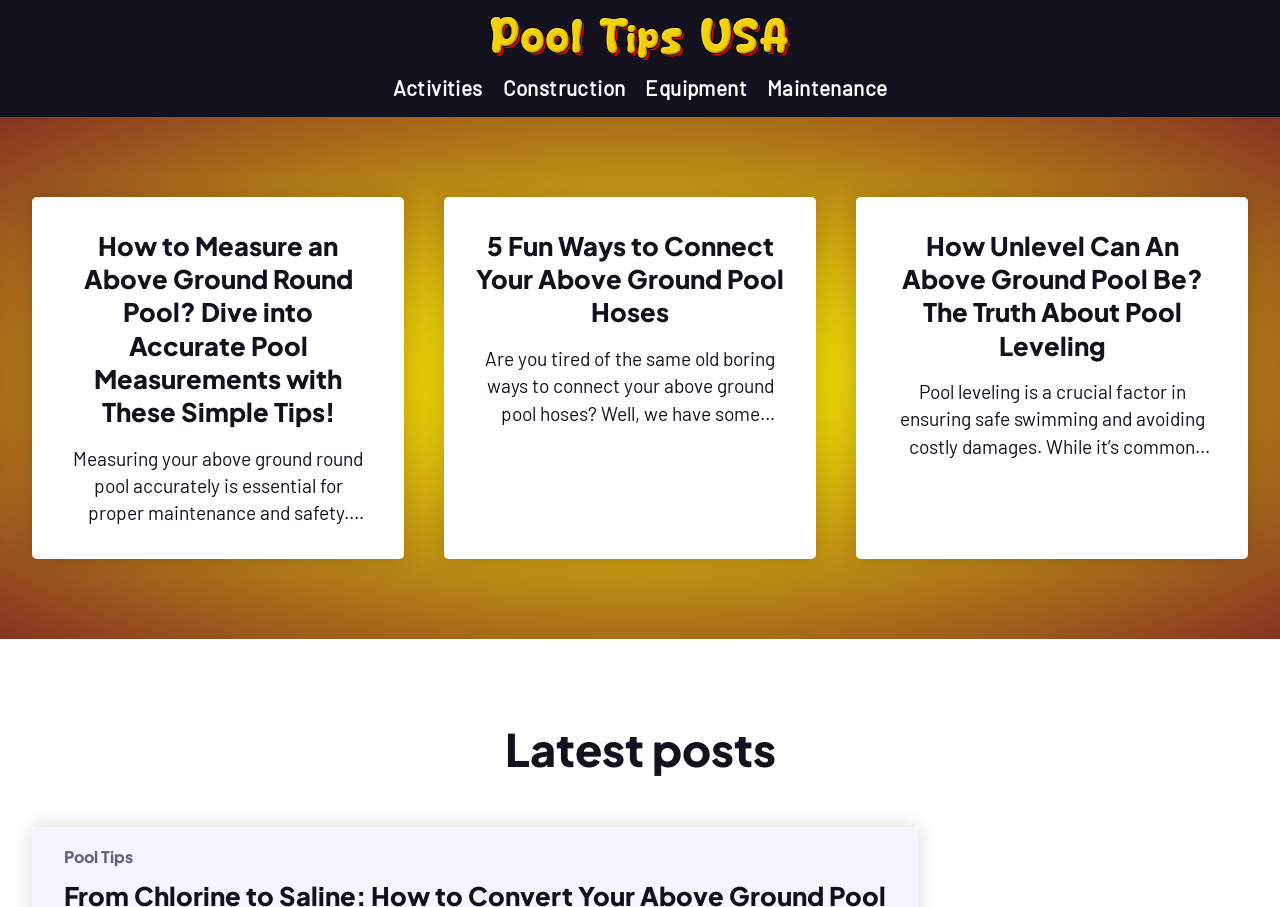Please respond in a single word or phrase: 
How many links are in the header menu?

4